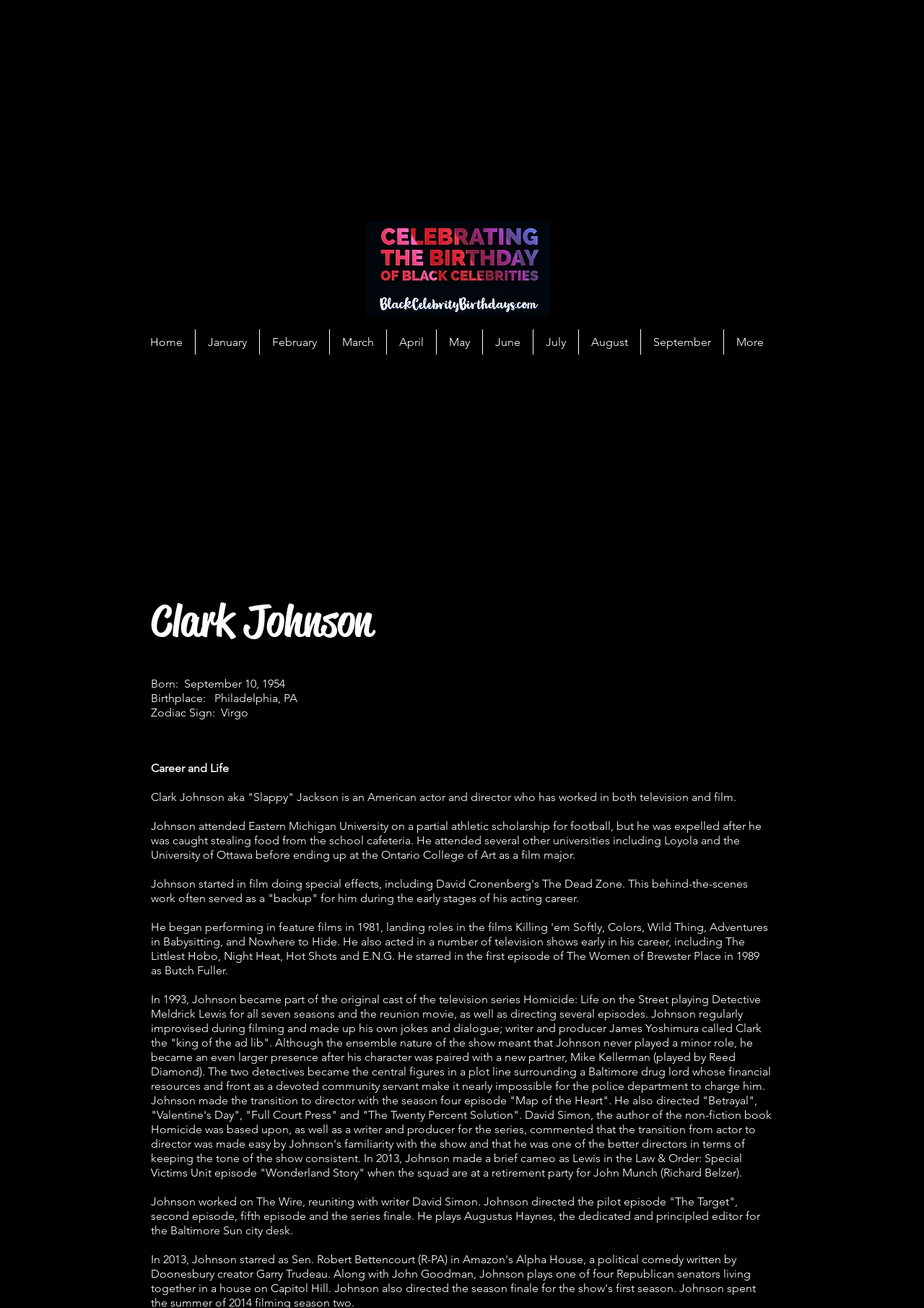Please identify the bounding box coordinates for the region that you need to click to follow this instruction: "Click the 'More' link".

[0.783, 0.252, 0.84, 0.271]